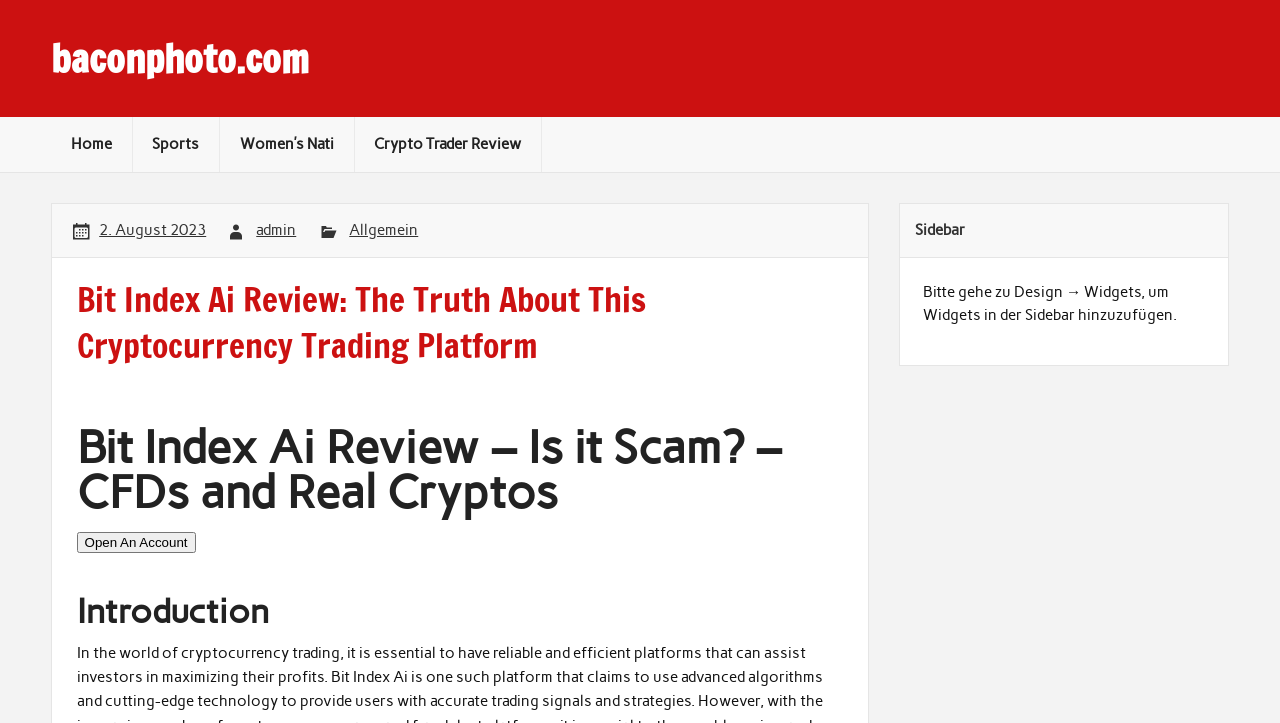Please find the bounding box coordinates of the element that you should click to achieve the following instruction: "Read the 'Bit Index Ai Review: The Truth About This Cryptocurrency Trading Platform' heading". The coordinates should be presented as four float numbers between 0 and 1: [left, top, right, bottom].

[0.06, 0.382, 0.659, 0.512]